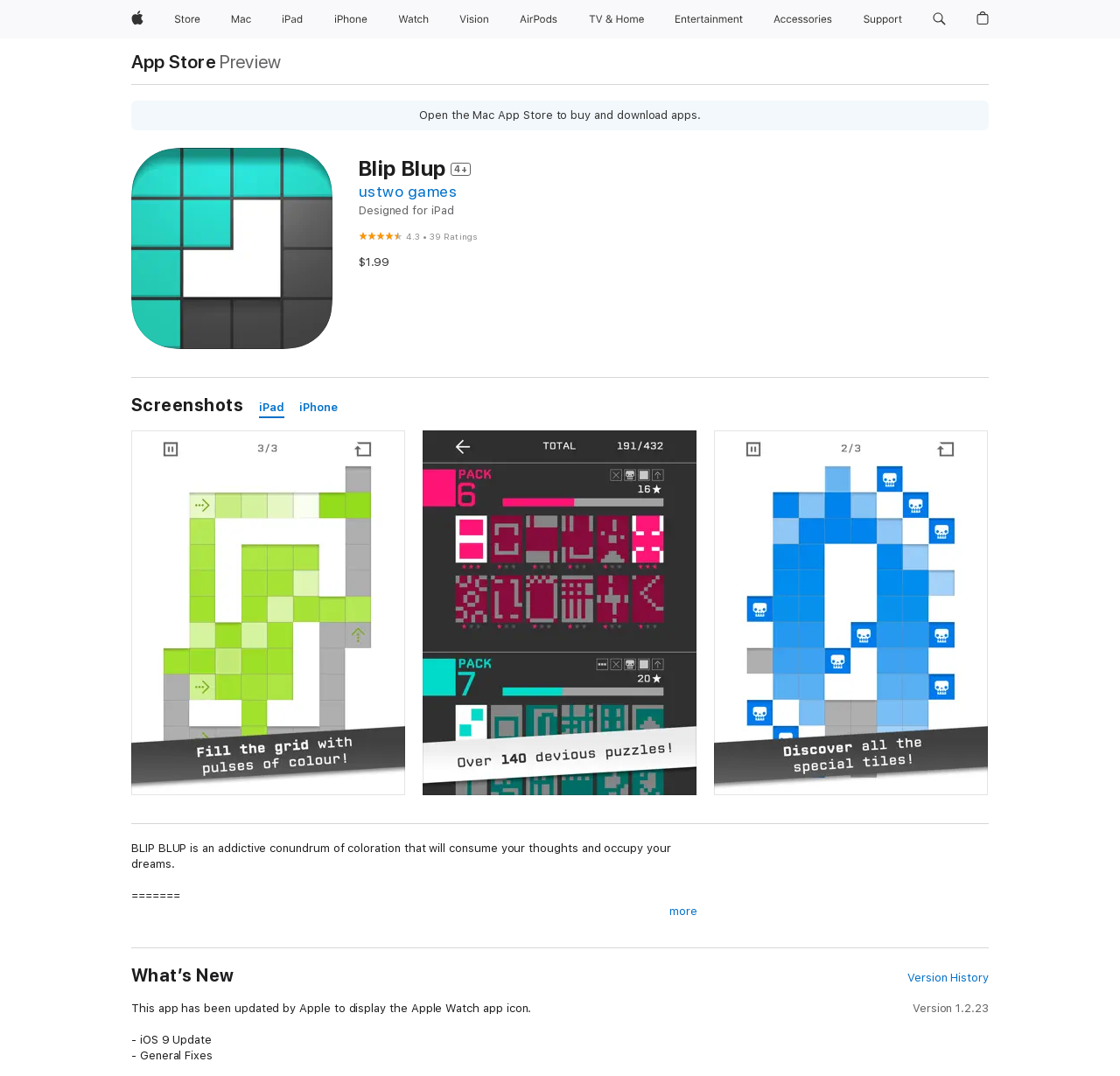What is the genre of the game Blip Blup?
Provide a well-explained and detailed answer to the question.

The webpage has a static text 'A hypnotically-addictive puzzle' which suggests that the game Blip Blup is a puzzle game.